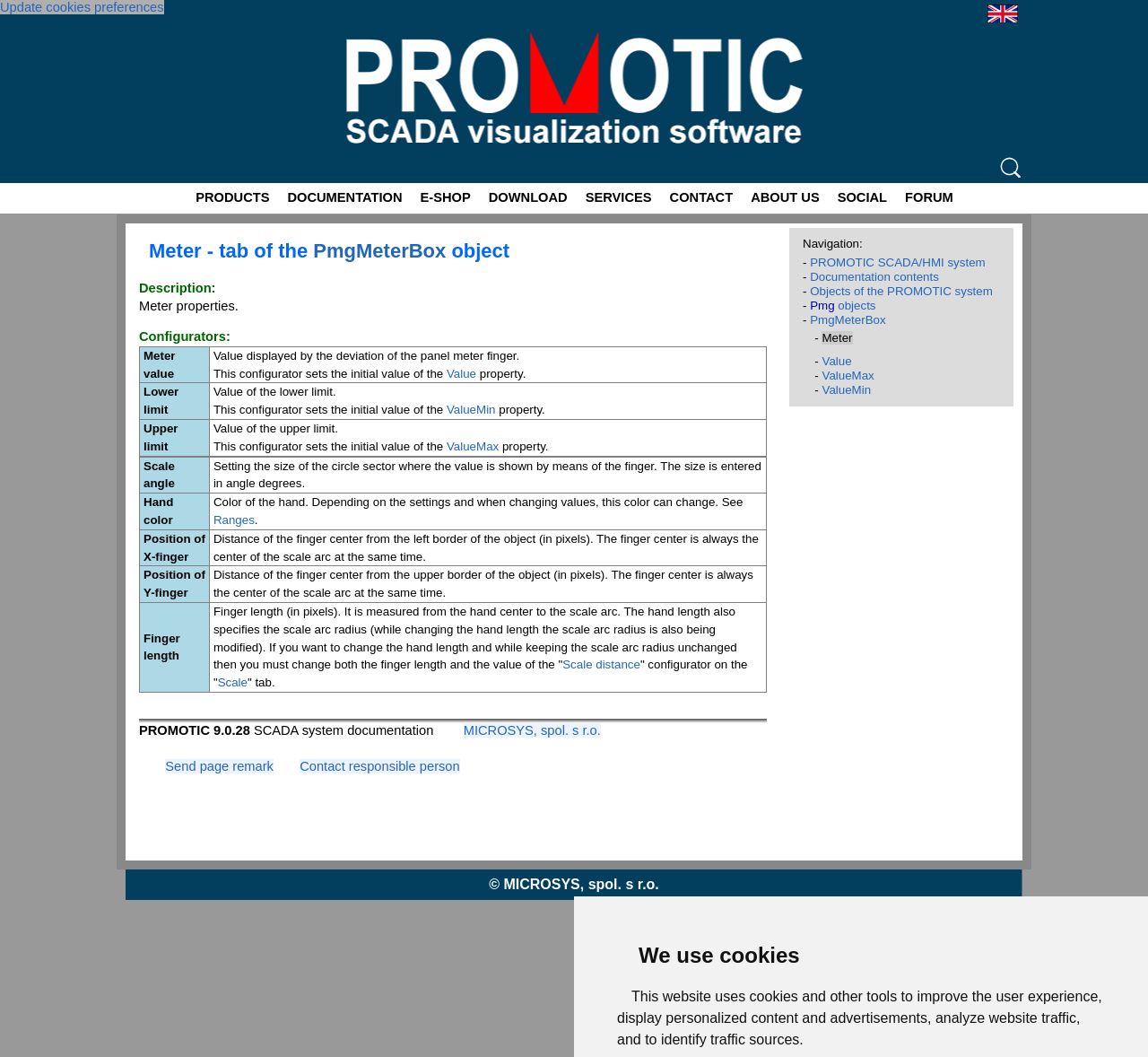Explain in detail what is displayed on the webpage.

The webpage is divided into several sections. At the top, there is a notification about cookies and other tools used on the website, along with a link to update cookies preferences. Below this, there is a heading "Promotic" with a link to the same. To the right of this, there is a language selection option, currently set to "en - English", and a button and a search textbox.

The main navigation menu is located below, with links to "PRODUCTS", "DOCUMENTATION", "E-SHOP", "DOWNLOAD", "SERVICES", "CONTACT", "ABOUT US", and "SOCIAL". There is also a link to "FORUM" at the end of this menu.

The main content of the page is divided into three sections. The first section has a heading "Meter - tab of the PmgMeterBox object" and a link to "PmgMeterBox". Below this, there is a description of the meter properties.

The second section has a heading "Description:" and a brief description of the meter properties. The third section has a heading "Configurators:" and a table with several rows, each containing a configurator with a description and a link to more information. The configurators include "Meter value", "Lower limit", "Upper limit", "Scale angle", "Hand color", "Position of X-finger", "Position of Y-finger", "Finger length", and others.

At the bottom of the page, there is a section with links to "PROMOTIC 9.0.28" documentation, "SCADA system documentation", and a link to the company "MICROSYS, spol. s r.o.". There are also links to "Send page remark" and "Contact responsible person".

On the right side of the page, there is a navigation menu with links to "PROMOTIC SCADA/HMI system", "Documentation contents", "Objects of the PROMOTIC system", "Pmg objects", and "PmgMeterBox". There are also links to specific configurators, such as "Value", "ValueMax", and "ValueMin". Finally, there is a copyright notice at the very bottom of the page.